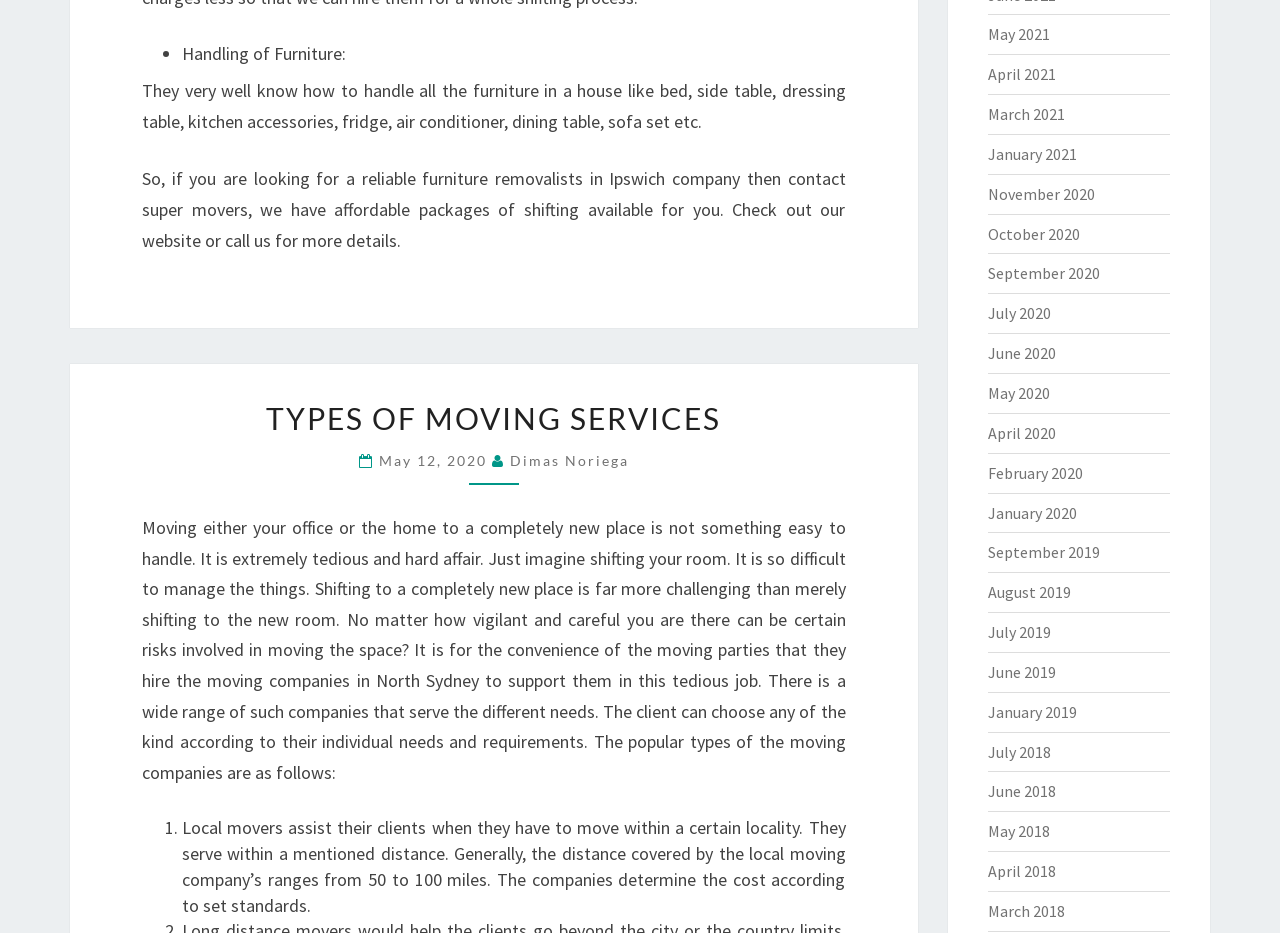Use a single word or phrase to answer the question:
What is the range of distance covered by local moving companies?

50 to 100 miles